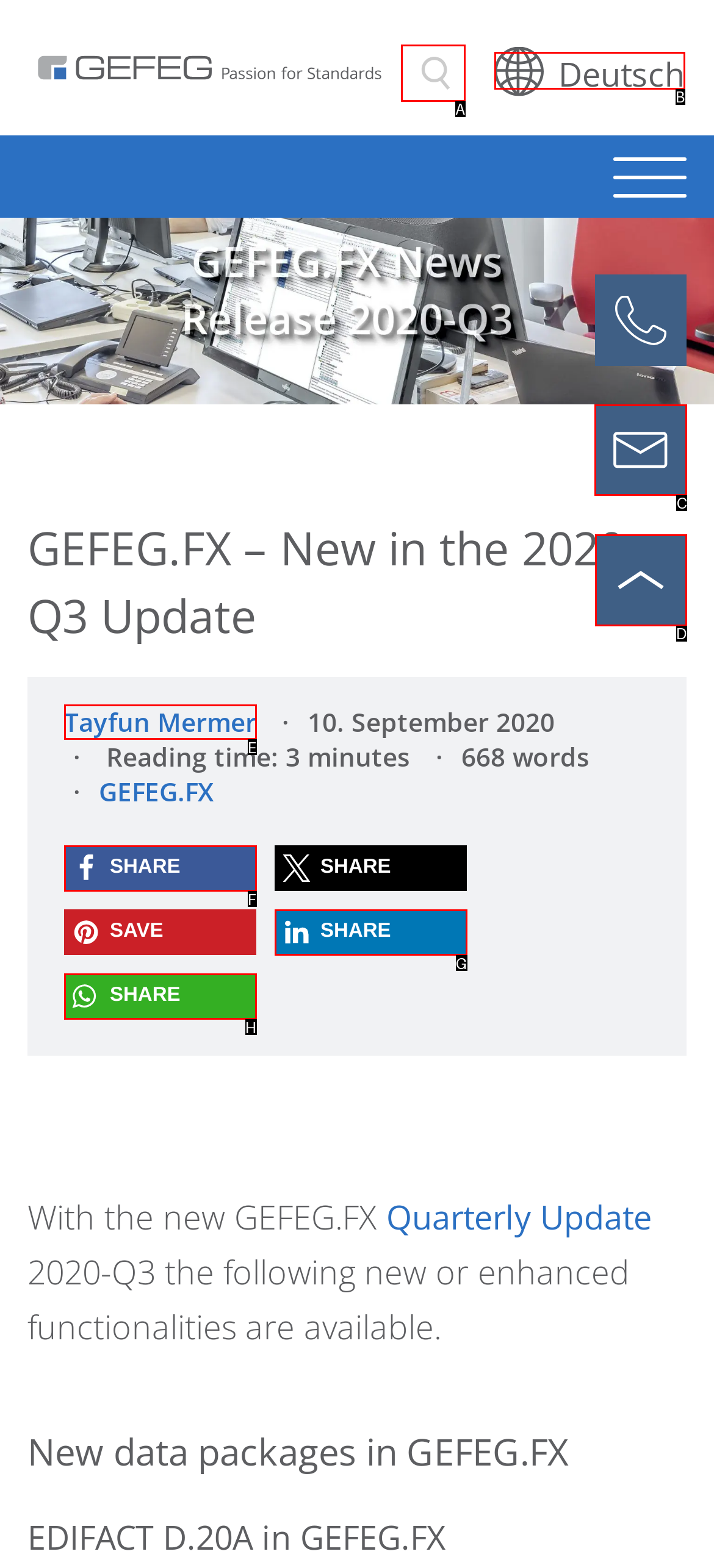Determine which option you need to click to execute the following task: Open contact form. Provide your answer as a single letter.

C